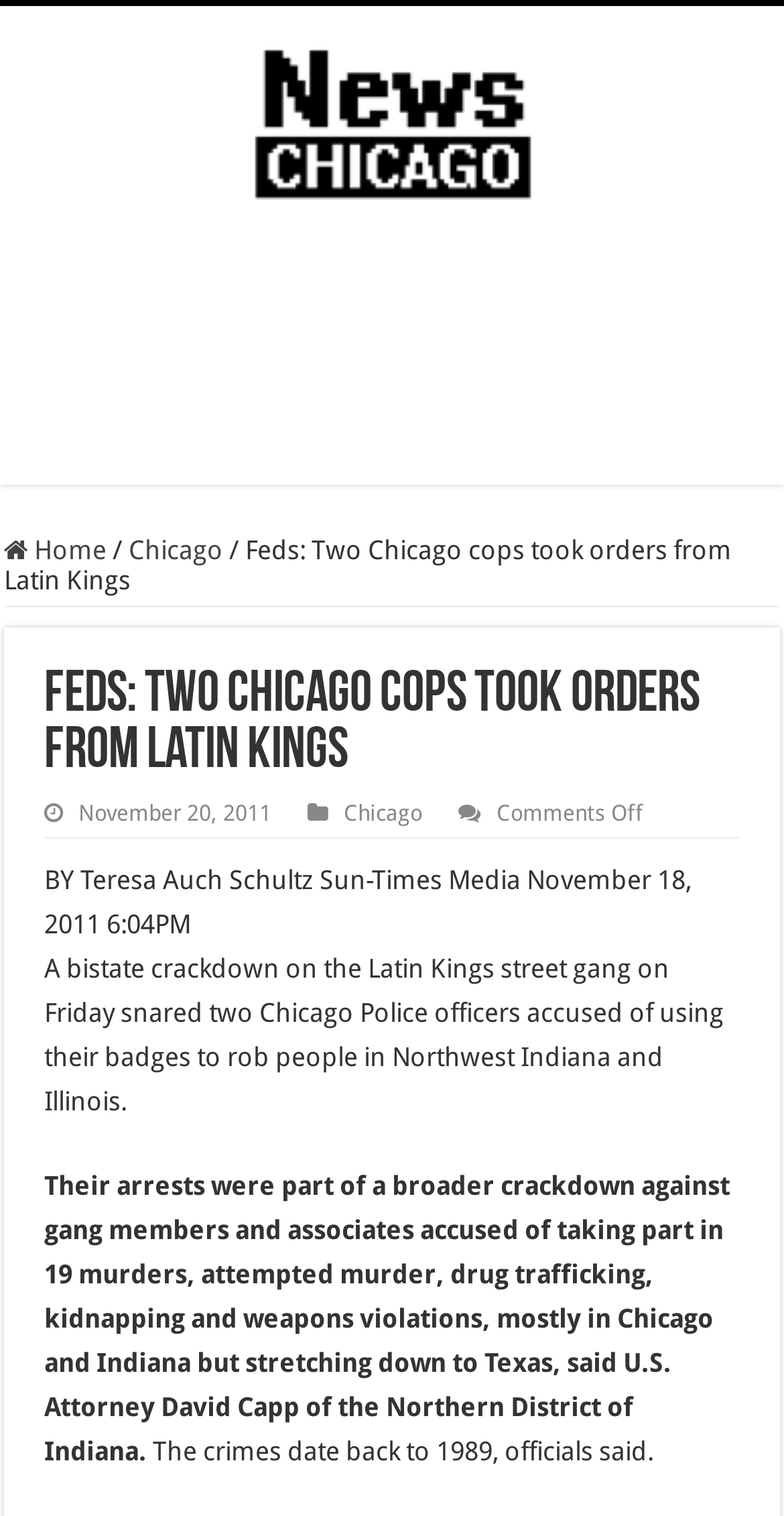What is the occupation of the two people arrested?
Please answer the question with as much detail and depth as you can.

I found the occupation of the two people arrested by reading the text 'A bistate crackdown on the Latin Kings street gang on Friday snared two Chicago Police officers accused of using their badges to rob people in Northwest Indiana and Illinois'.